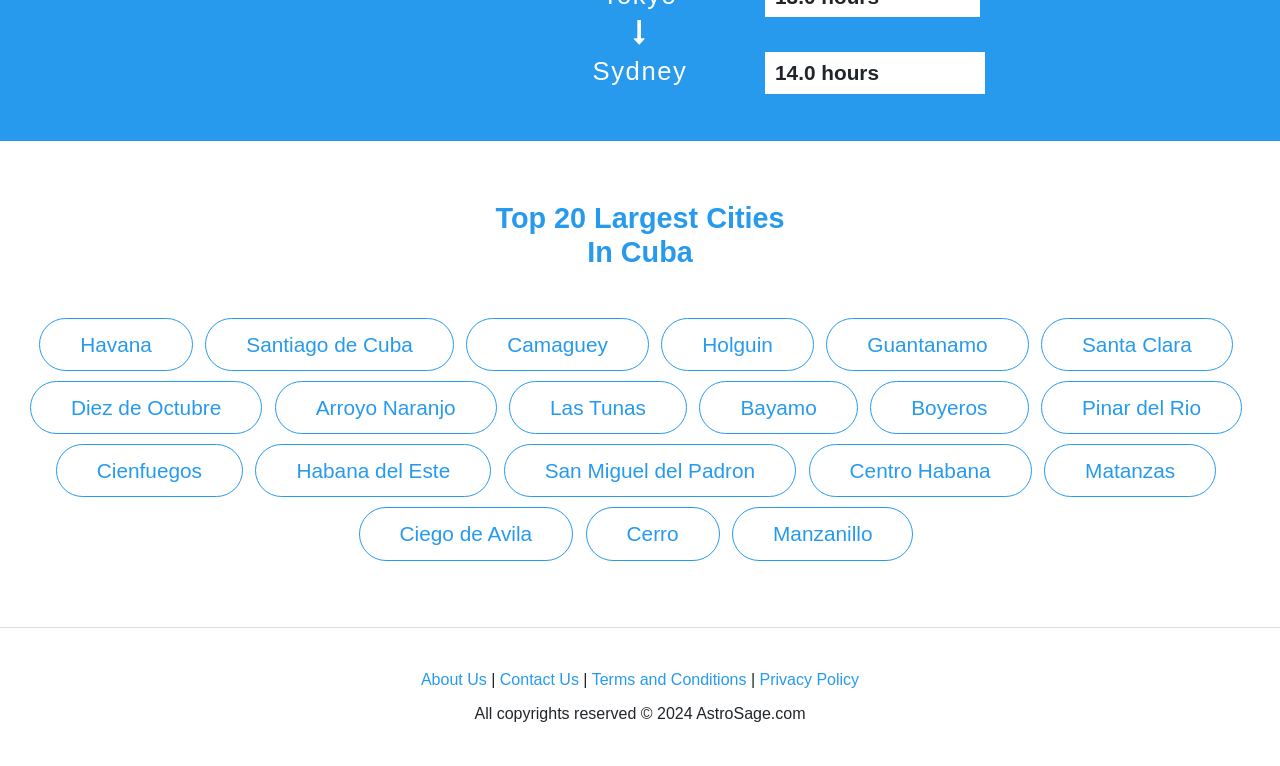Pinpoint the bounding box coordinates of the clickable element needed to complete the instruction: "View information about Santiago de Cuba". The coordinates should be provided as four float numbers between 0 and 1: [left, top, right, bottom].

[0.16, 0.415, 0.355, 0.484]